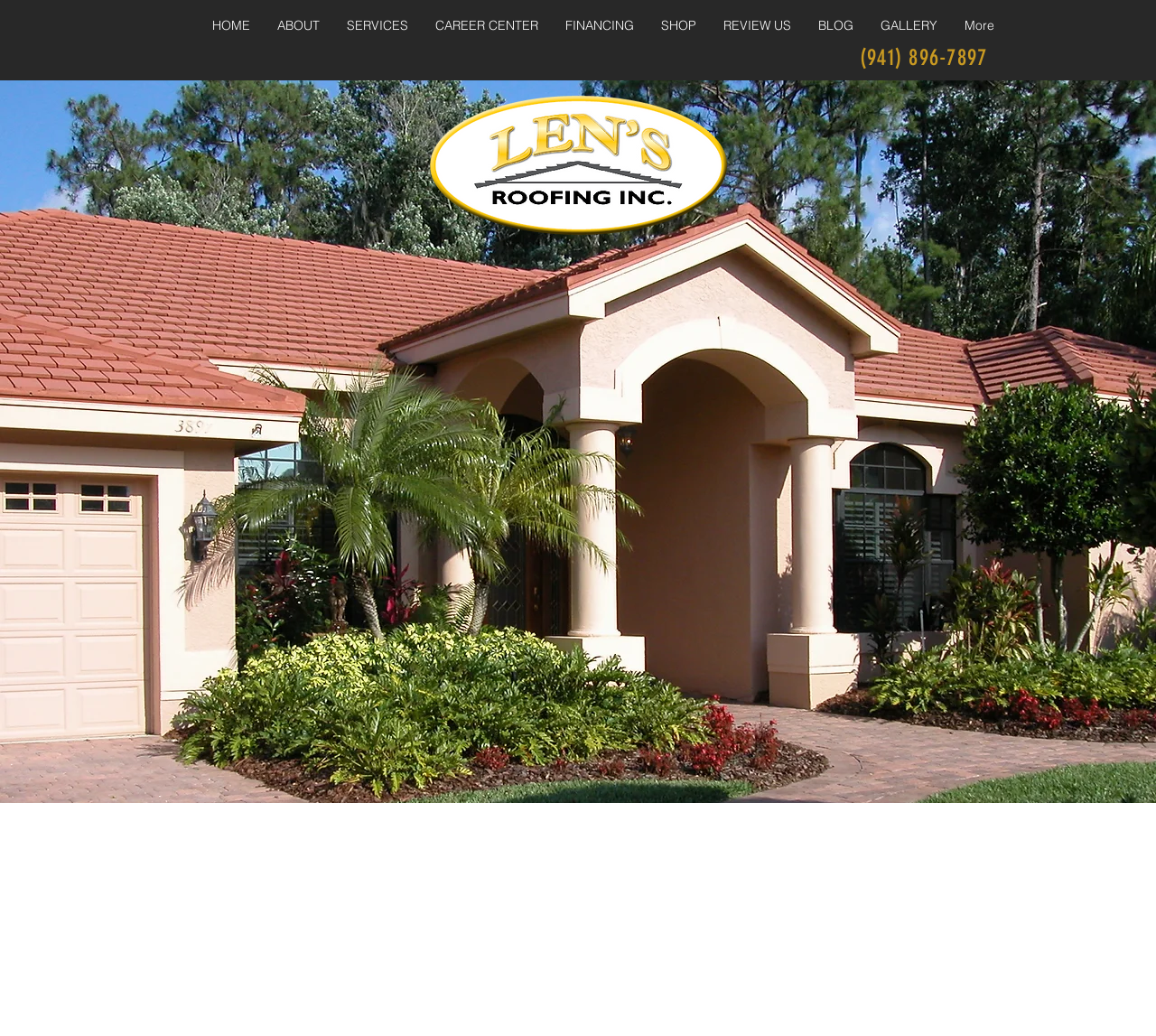Give a detailed overview of the webpage's appearance and contents.

The webpage is about Len's Roofing, a Sarasota-based roofing company. At the top left of the page, there is a navigation menu with 9 links: HOME, ABOUT, SERVICES, CAREER CENTER, FINANCING, SHOP, REVIEW US, BLOG, and GALLERY, followed by a "More" option. Below the navigation menu, there is a phone number, (941) 896-7897, located at the top right of the page.

To the left of the phone number, the company's logo, "Lens Roofing Logo for Web 2.png", is displayed. Below the logo, there is a prominent heading that reads "SARASOTA ROOFING COMPANY: ROOF REPLACEMENT, NEW ROOF, ROOF REPAIR, AND ROOF MAINTENANCE". The heading is divided into three parts, with "AND ROOF MAINTENANCE" and a non-breaking space character ("xa0") separated from the main title.

At the bottom of the page, there is a region labeled "SERVICES", which takes up the full width of the page.